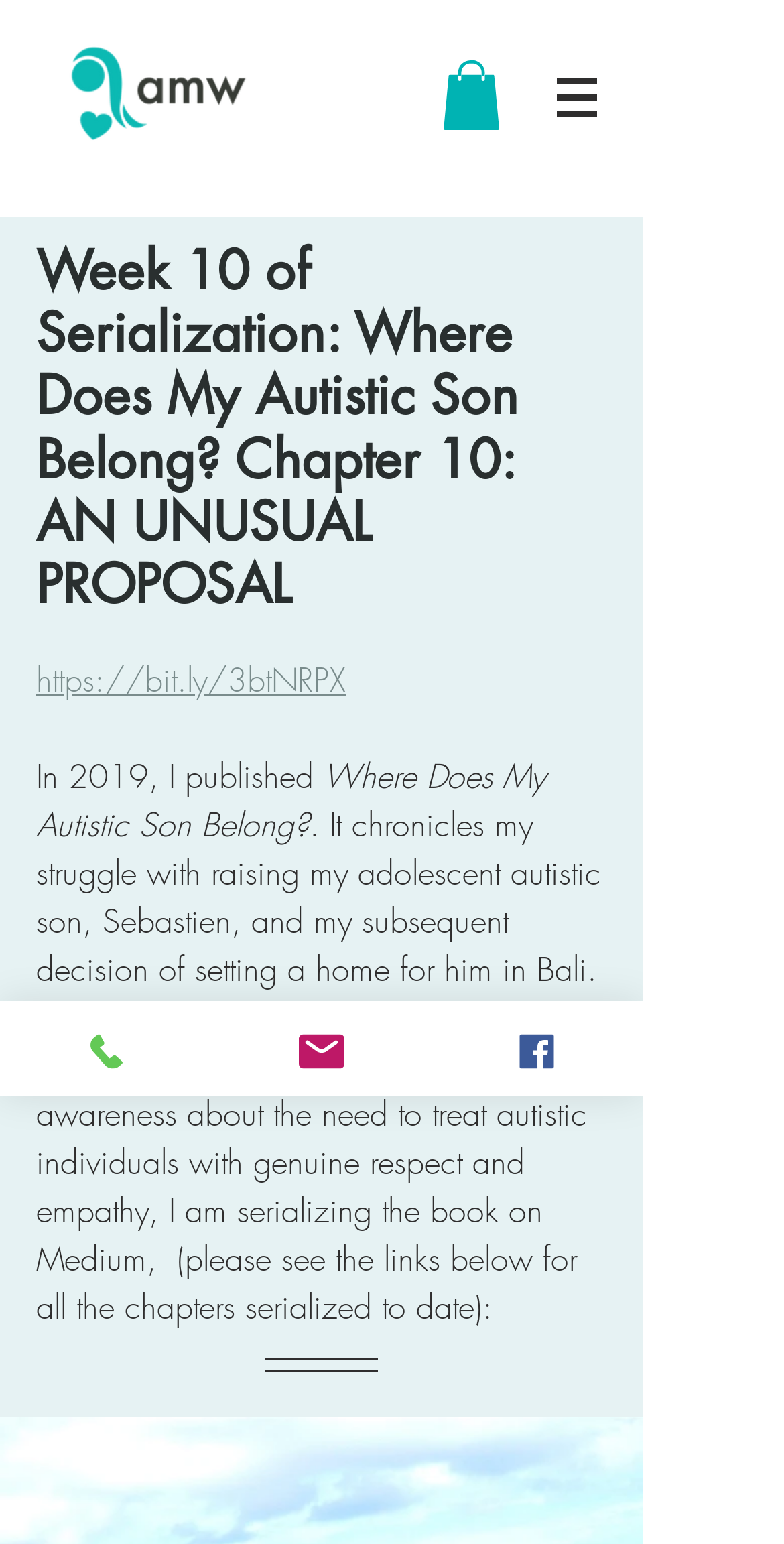What is the location where the author set a home for their son?
Based on the screenshot, provide a one-word or short-phrase response.

Bali